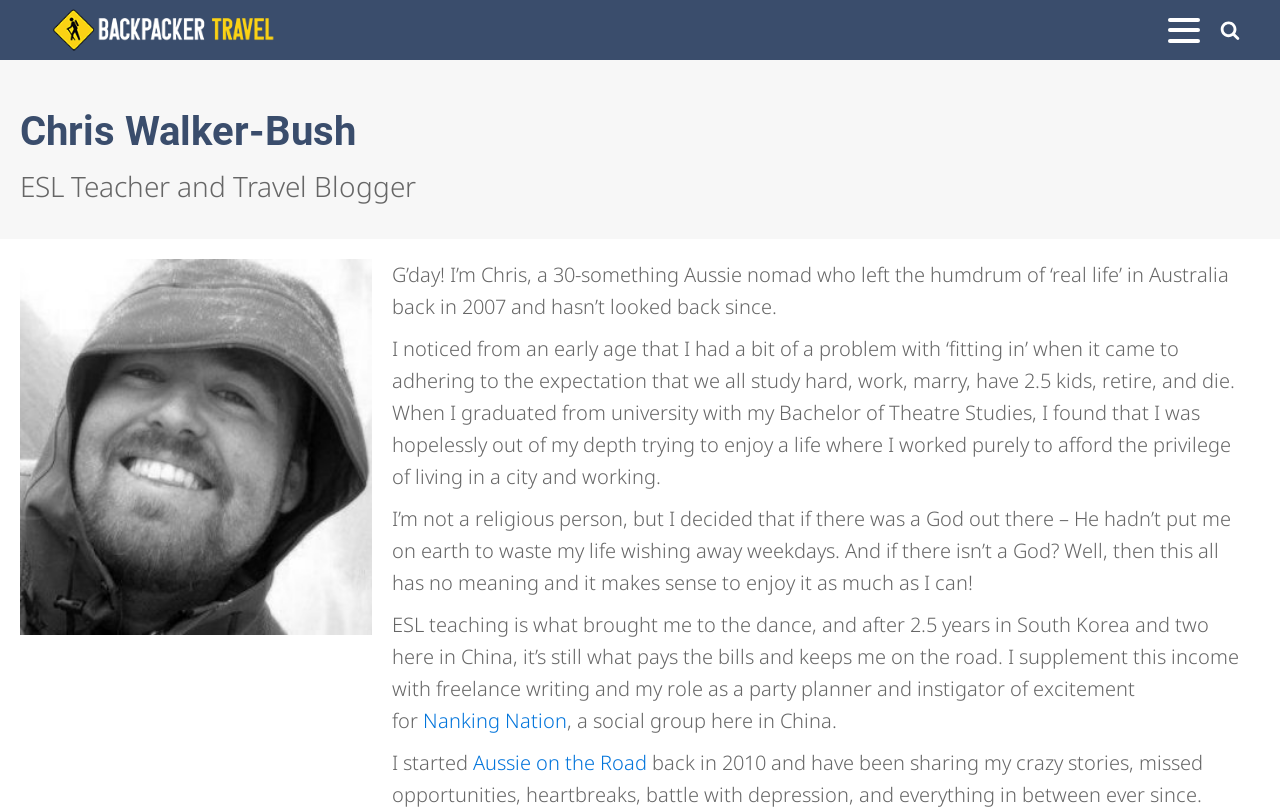Given the element description alt="backpacker travel logo", predict the bounding box coordinates for the UI element in the webpage screenshot. The format should be (top-left x, top-left y, bottom-right x, bottom-right y), and the values should be between 0 and 1.

[0.016, 0.007, 0.241, 0.067]